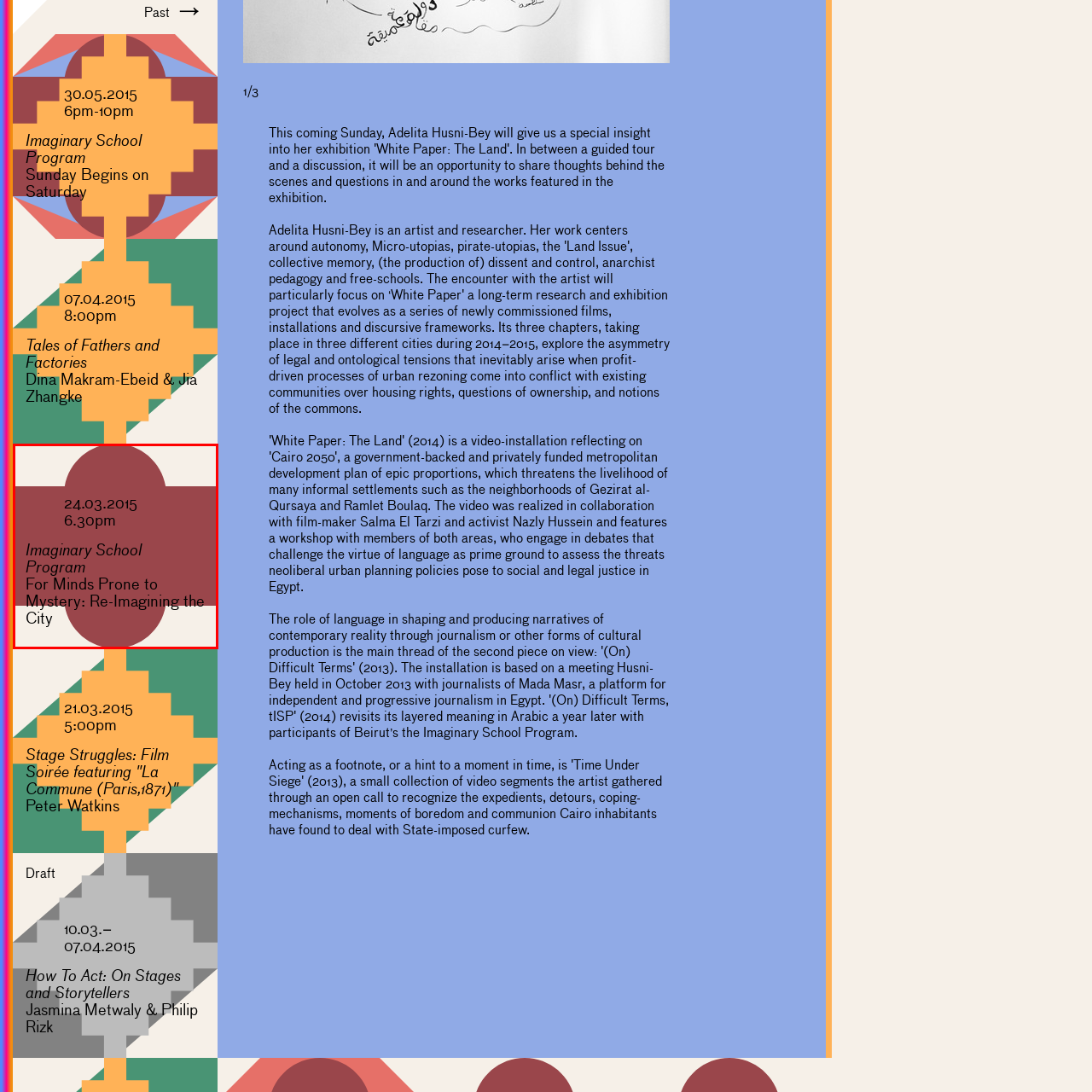What is the dominant color of the design?
Consider the portion of the image within the red bounding box and answer the question as detailed as possible, referencing the visible details.

The caption describes the design as having a 'warm burgundy background', which suggests that burgundy is the dominant color of the design.